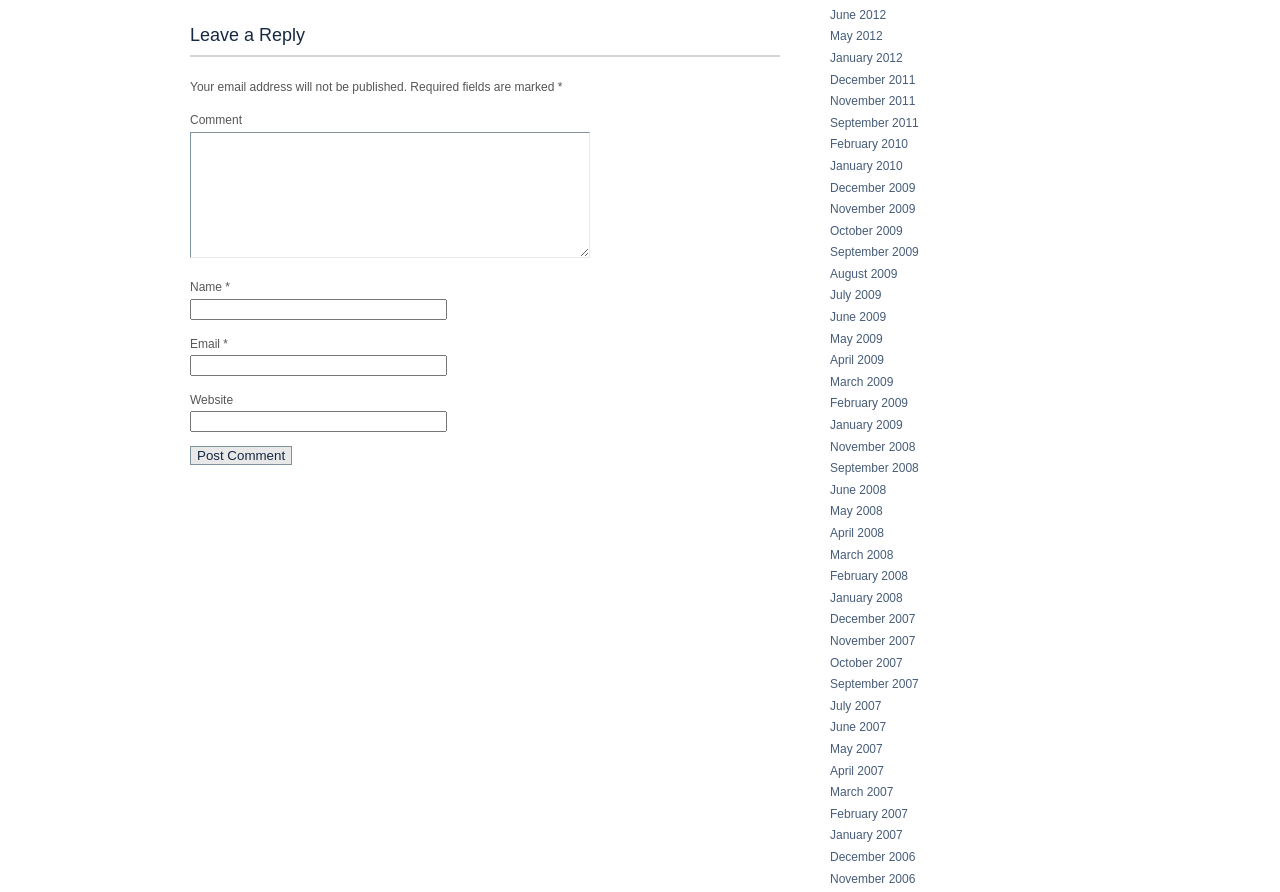Answer briefly with one word or phrase:
What are the links on the right side of the webpage?

Archive links